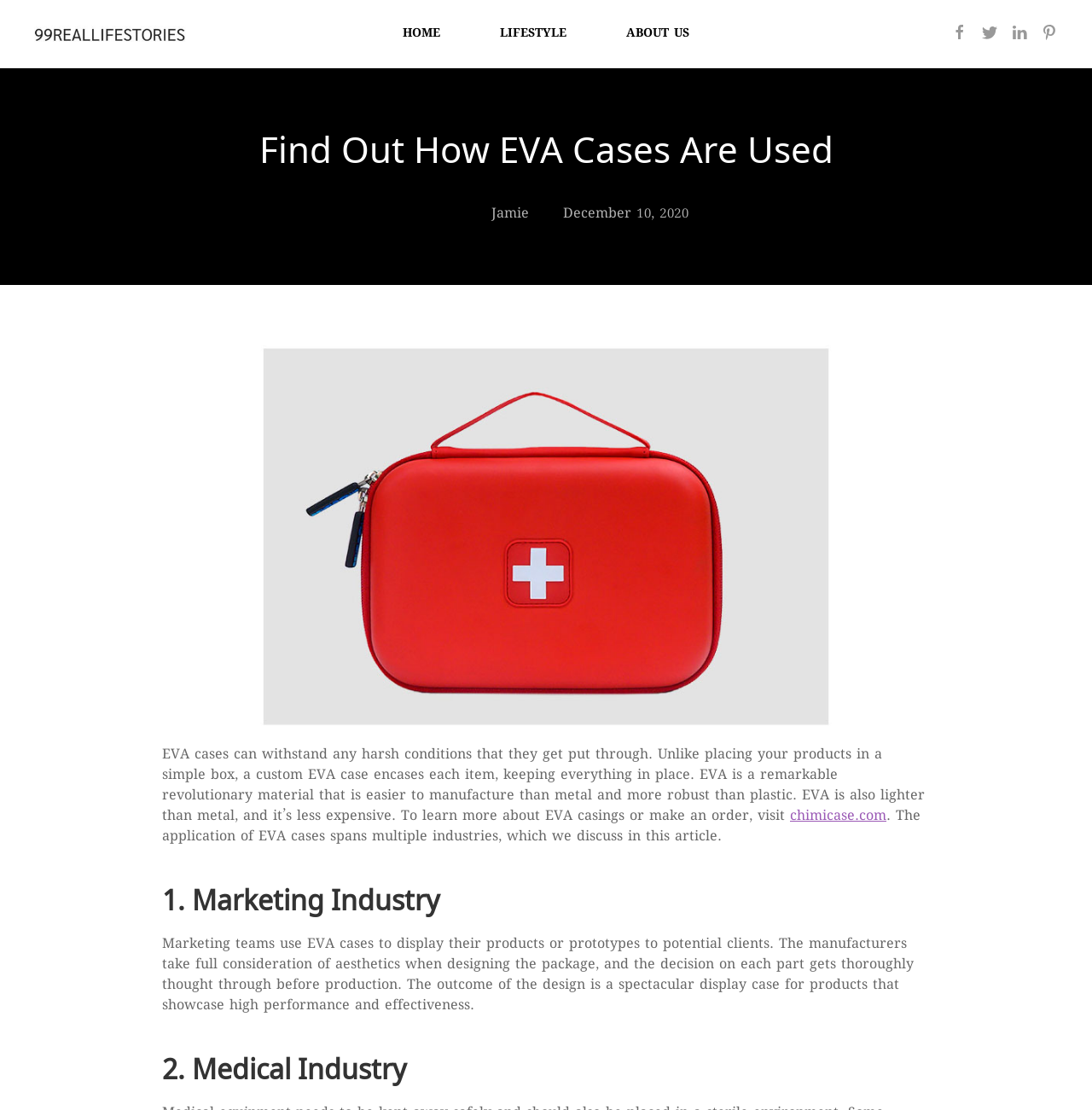Kindly respond to the following question with a single word or a brief phrase: 
What is the material discussed in the article?

EVA